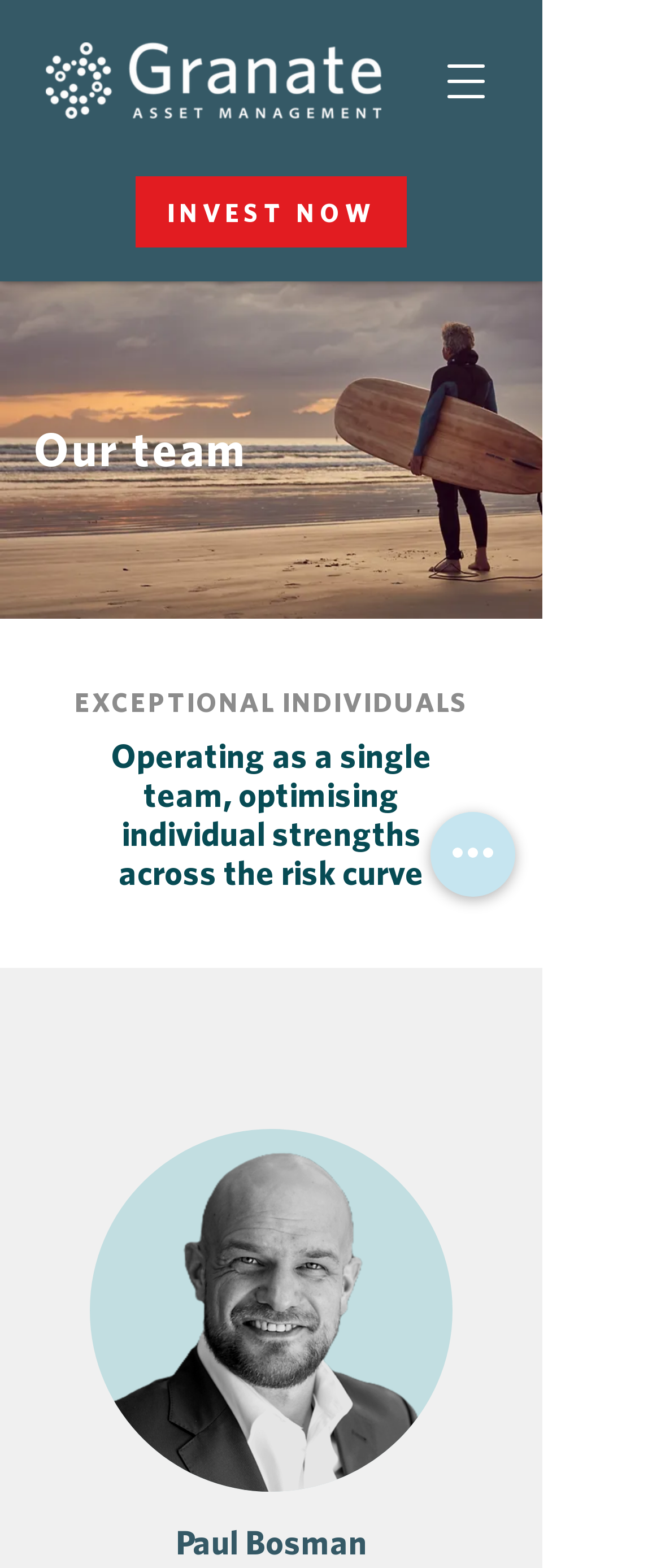Based on the element description: "aria-label="Open navigation menu"", identify the UI element and provide its bounding box coordinates. Use four float numbers between 0 and 1, [left, top, right, bottom].

[0.641, 0.025, 0.769, 0.079]